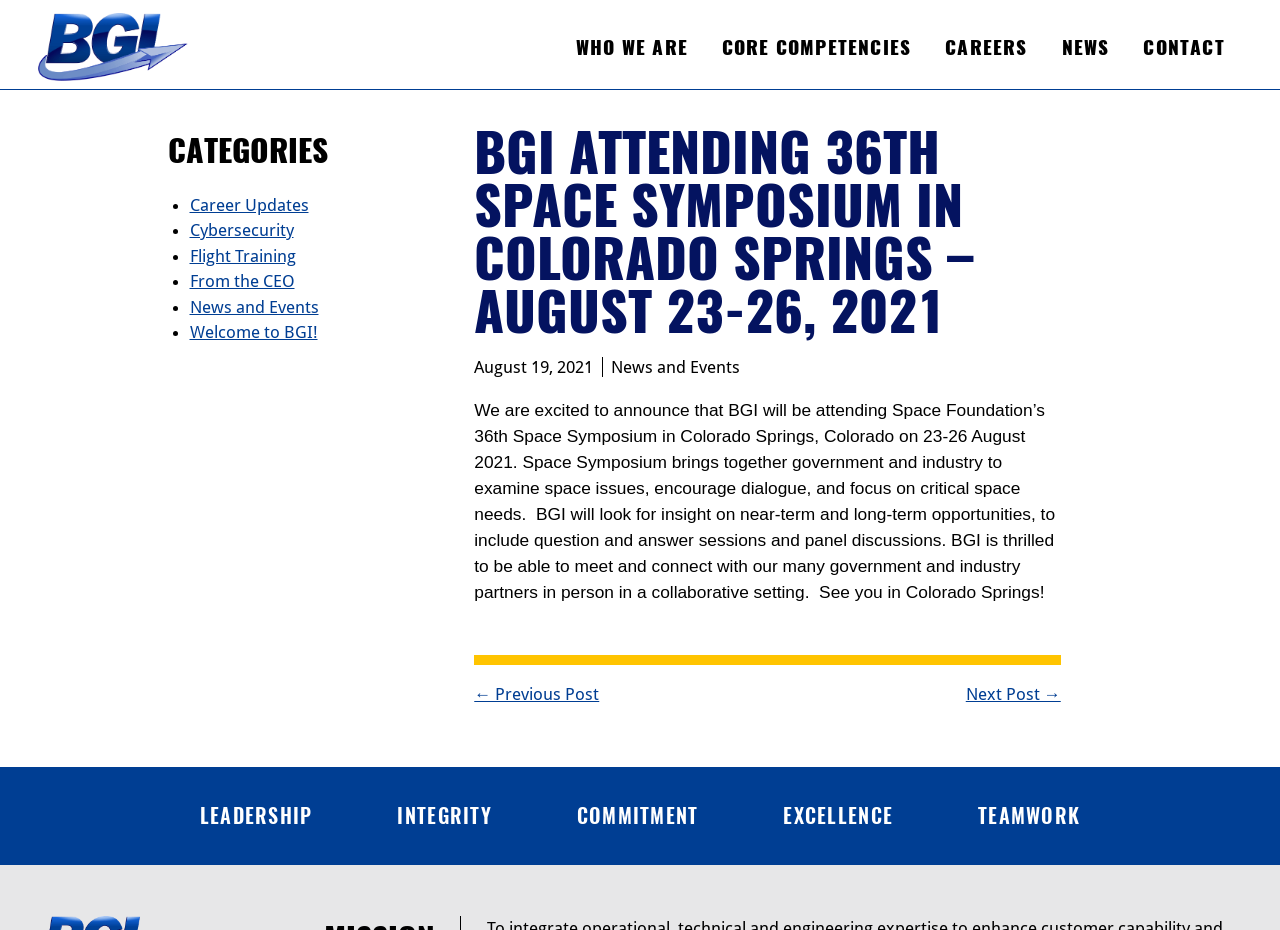Identify the bounding box coordinates of the part that should be clicked to carry out this instruction: "Read the latest news".

[0.829, 0.031, 0.867, 0.078]